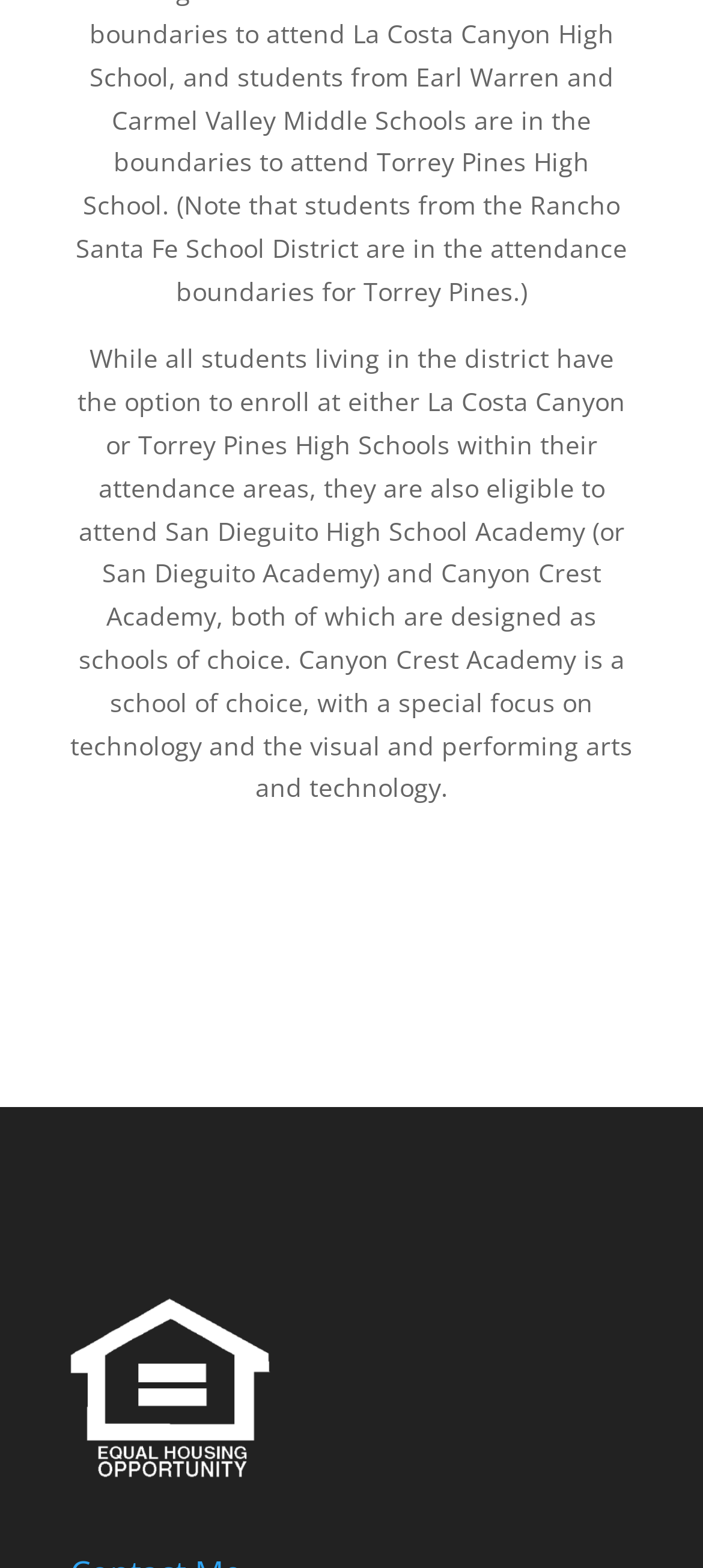What is the name of the other school of choice?
Offer a detailed and exhaustive answer to the question.

The StaticText element mentions that students are also eligible to attend San Dieguito High School Academy, also known as San Dieguito Academy, which is a school of choice.